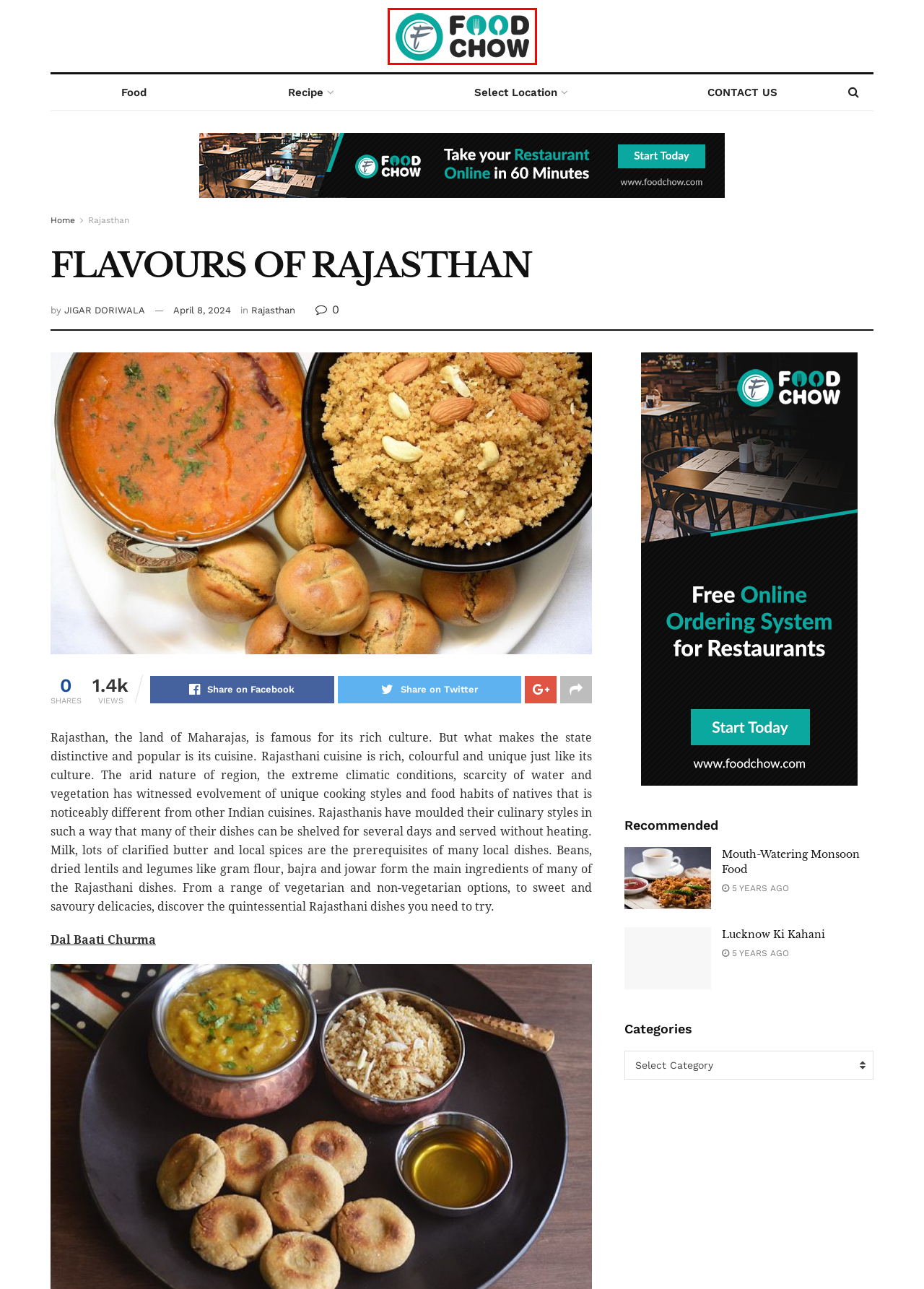Take a look at the provided webpage screenshot featuring a red bounding box around an element. Select the most appropriate webpage description for the page that loads after clicking on the element inside the red bounding box. Here are the candidates:
A. Contact to start online business & marketing solution
B. Meetha Archives - FoodChow Blog
C. Food Ordering System & Marketing Solution Blog on FoodChow
D. online food ordering system Archives - FoodChow Blog
E. Best of The Lucknow Food Ki Kahani - FoodChow Blog
F. Rajasthan Archives - FoodChow Blog
G. Recipe Archives - FoodChow Blog
H. Mouth Watering Monsoon Foods - FoodChow Blog

C